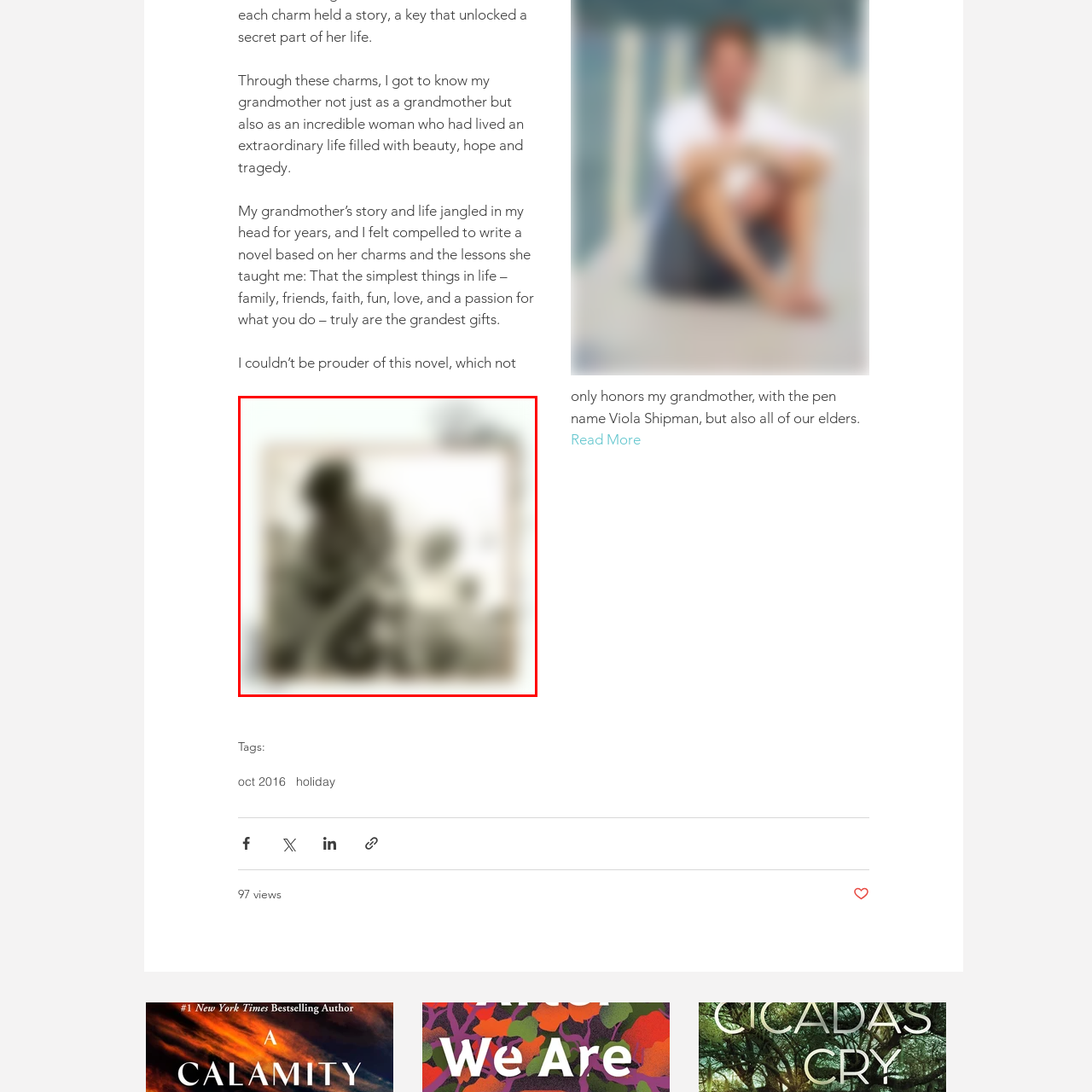What is the central theme of Viola Shipman's novels?
Study the image highlighted with a red bounding box and respond to the question with a detailed answer.

According to the caption, the narrative in Shipman's novels emphasizes the importance of familial bonds and the lessons passed down through generations, highlighting the significance of family and love in life.